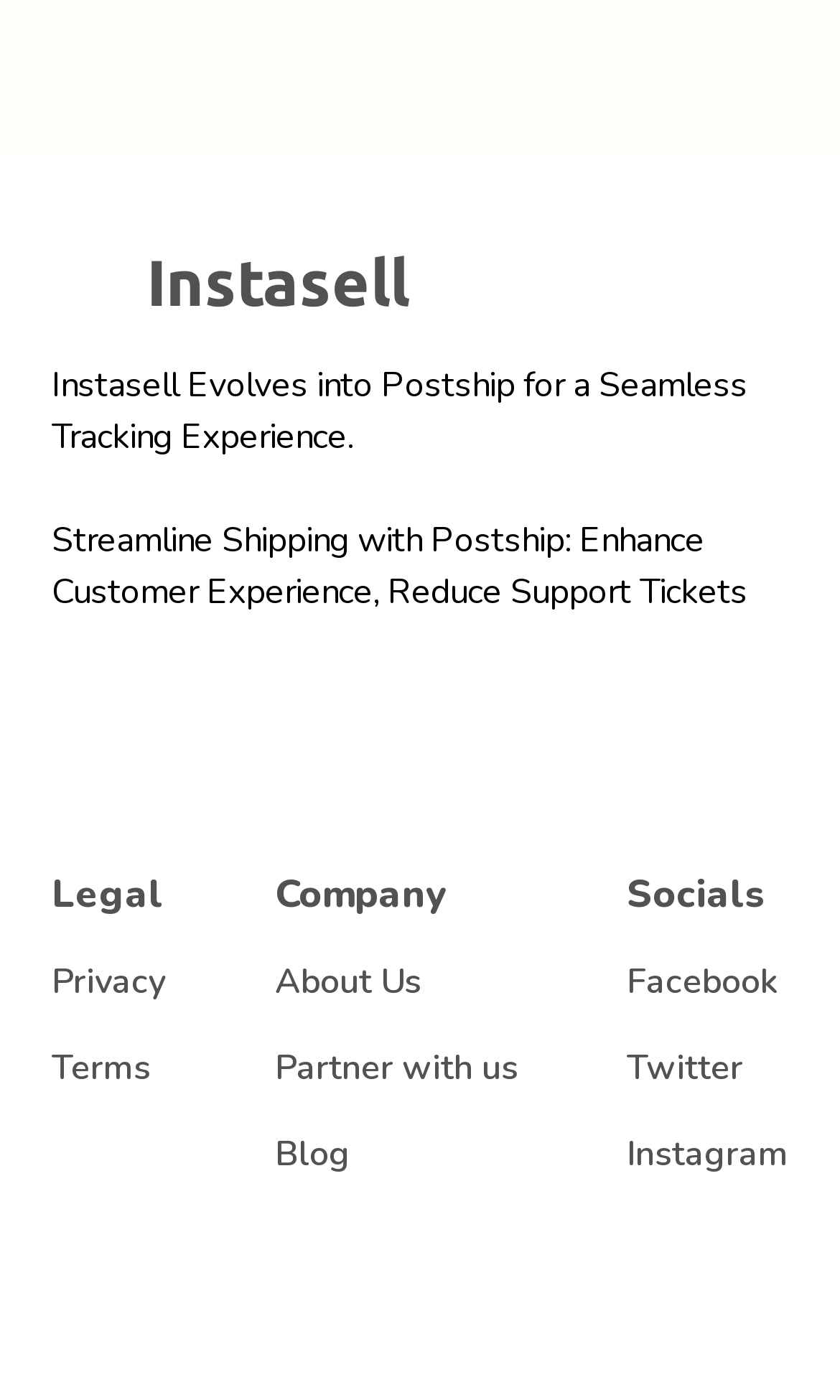Determine the coordinates of the bounding box for the clickable area needed to execute this instruction: "Read Privacy policy".

[0.062, 0.687, 0.197, 0.718]